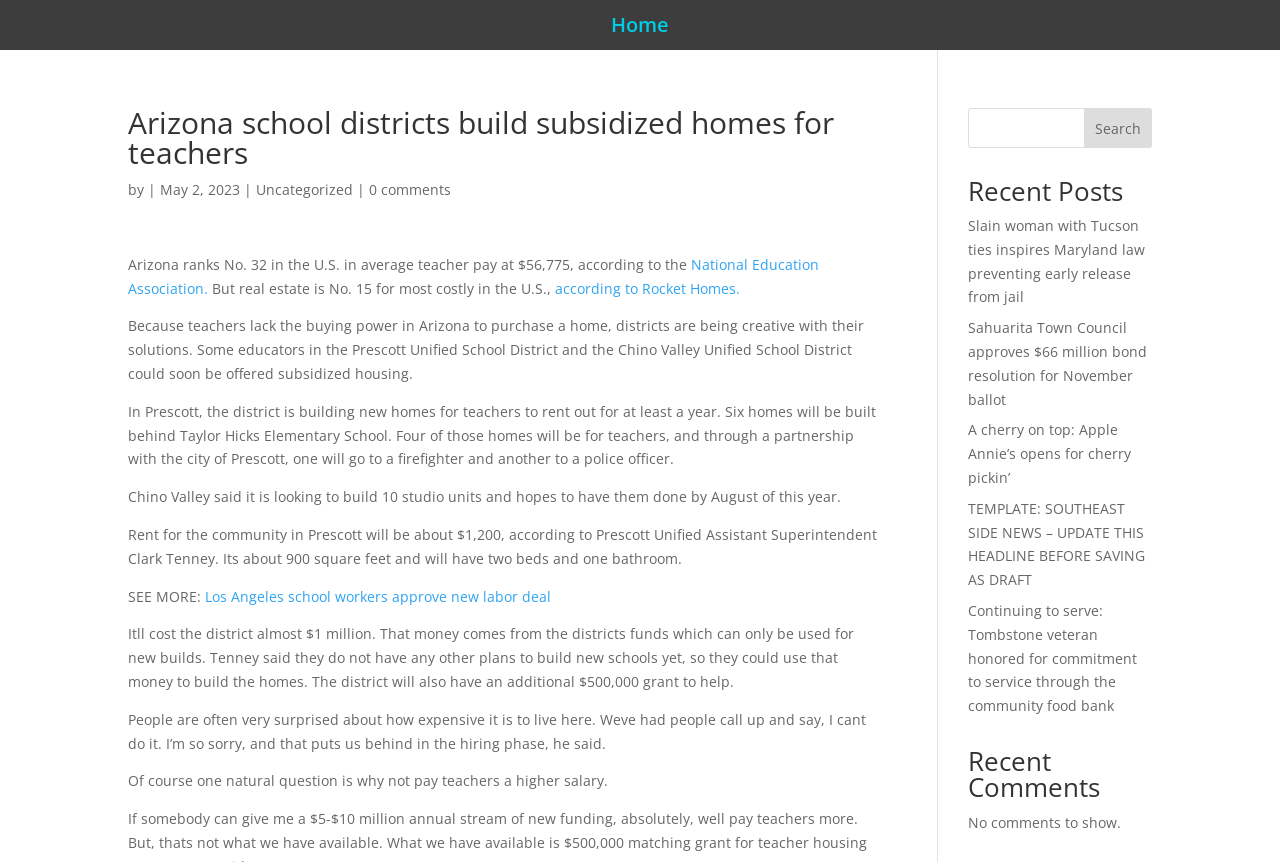What is the cost of building the homes in Prescott?
Please provide a comprehensive answer based on the information in the image.

The answer can be found in the paragraph that starts with 'Itll cost the district almost $1 million. That money comes from the districts funds which can only be used for new builds.'